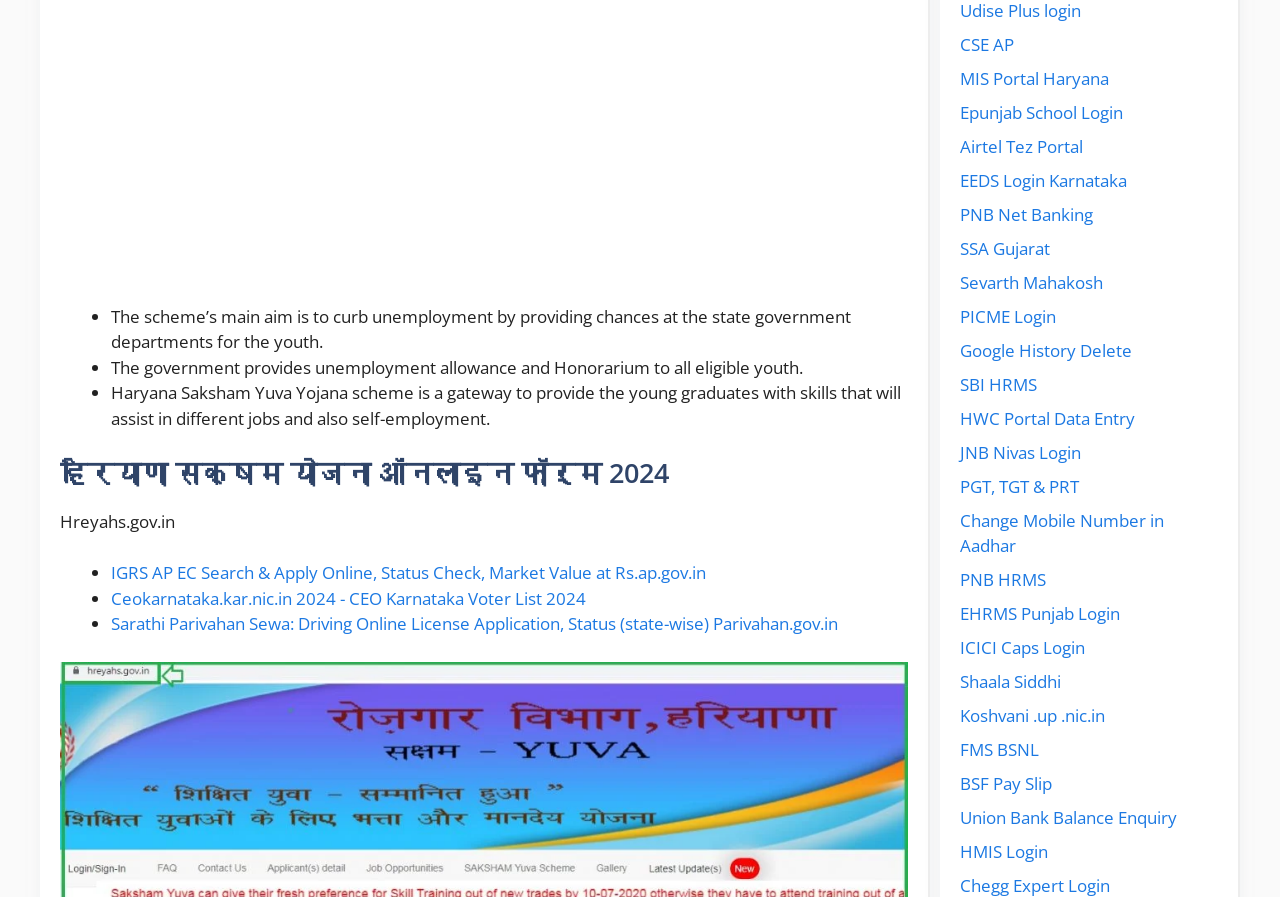Determine the bounding box coordinates for the UI element described. Format the coordinates as (top-left x, top-left y, bottom-right x, bottom-right y) and ensure all values are between 0 and 1. Element description: Change Mobile Number in Aadhar

[0.75, 0.567, 0.909, 0.621]